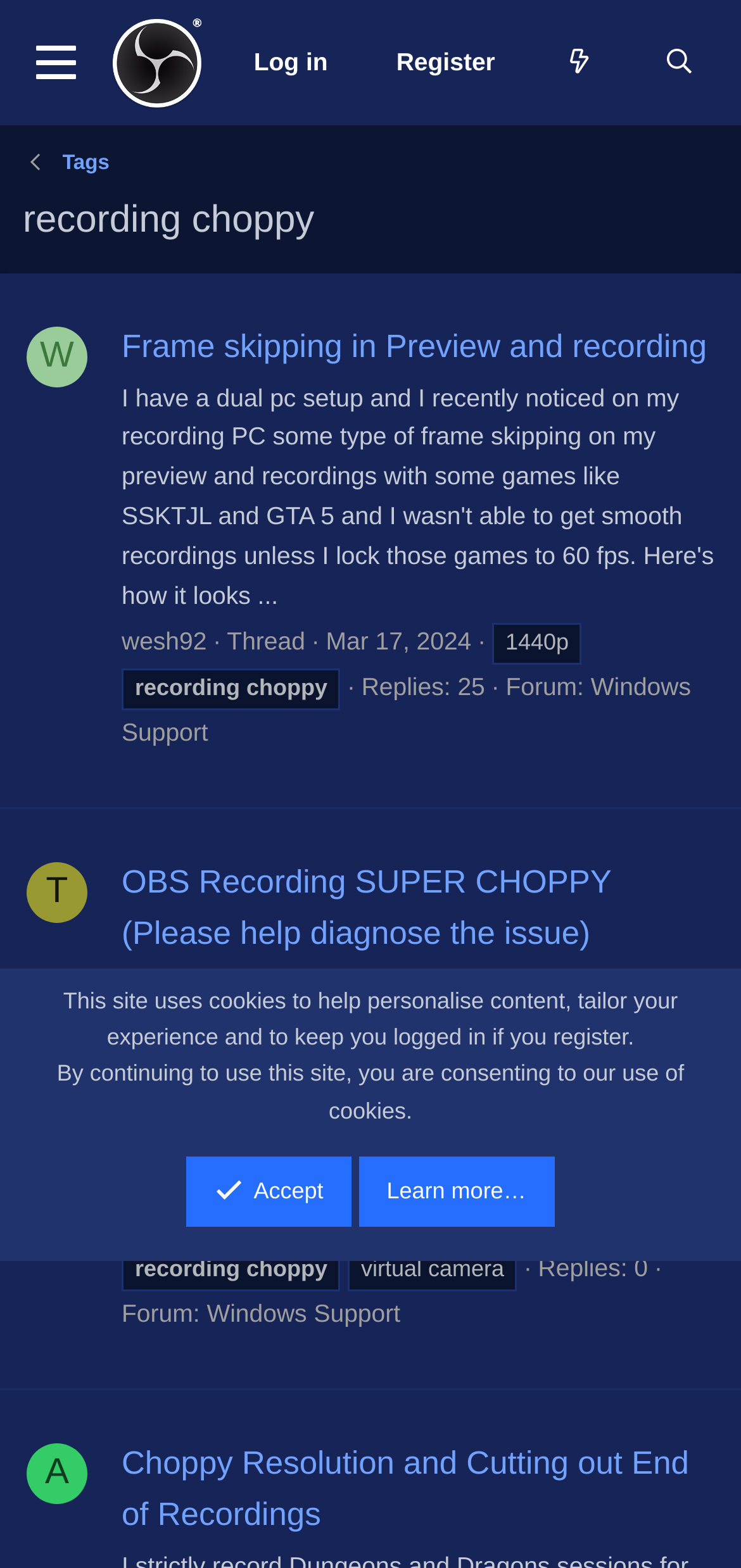Can you find the bounding box coordinates for the element that needs to be clicked to execute this instruction: "view thread"? The coordinates should be given as four float numbers between 0 and 1, i.e., [left, top, right, bottom].

[0.164, 0.205, 0.964, 0.238]